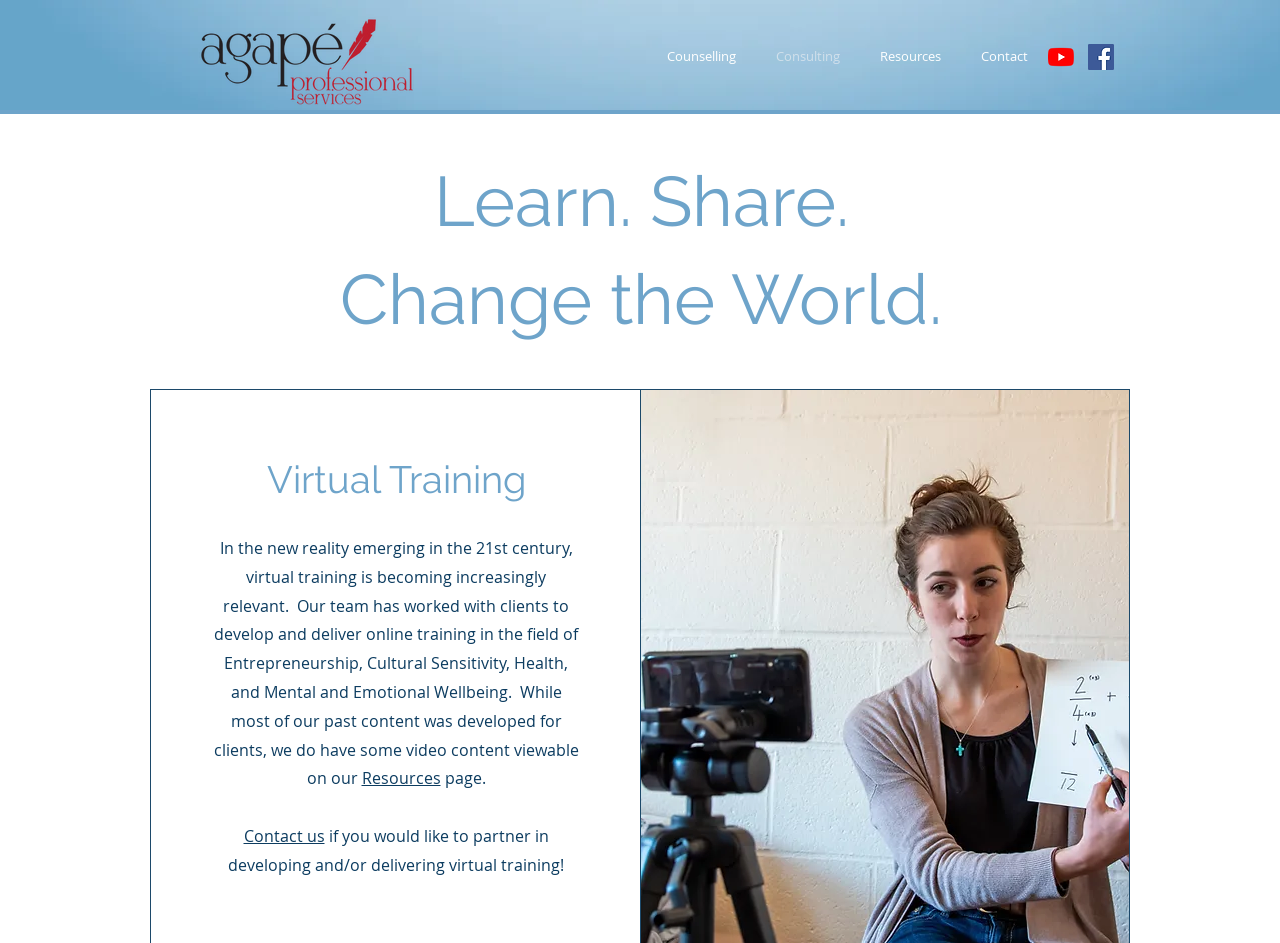Describe all the significant parts and information present on the webpage.

The webpage is about Agapé Professional Services, a company that provides training and development services. At the top left of the page, there is a logo of the company, accompanied by a navigation menu that includes links to Counselling, Consulting, Resources, and Contact. 

Below the navigation menu, there is a social bar with links to YouTube and Facebook. 

The main content of the page is divided into sections. The first section has a heading "Learn. Share. Change the World." and introduces the concept of virtual training. 

Below this section, there is a heading "Virtual Training" and a paragraph of text that explains the company's experience in developing and delivering online training in various fields. 

To the right of this text, there is a link to the Resources page. 

At the bottom of the page, there is a call-to-action link "Contact us" and a sentence encouraging visitors to partner with the company in developing and delivering virtual training.